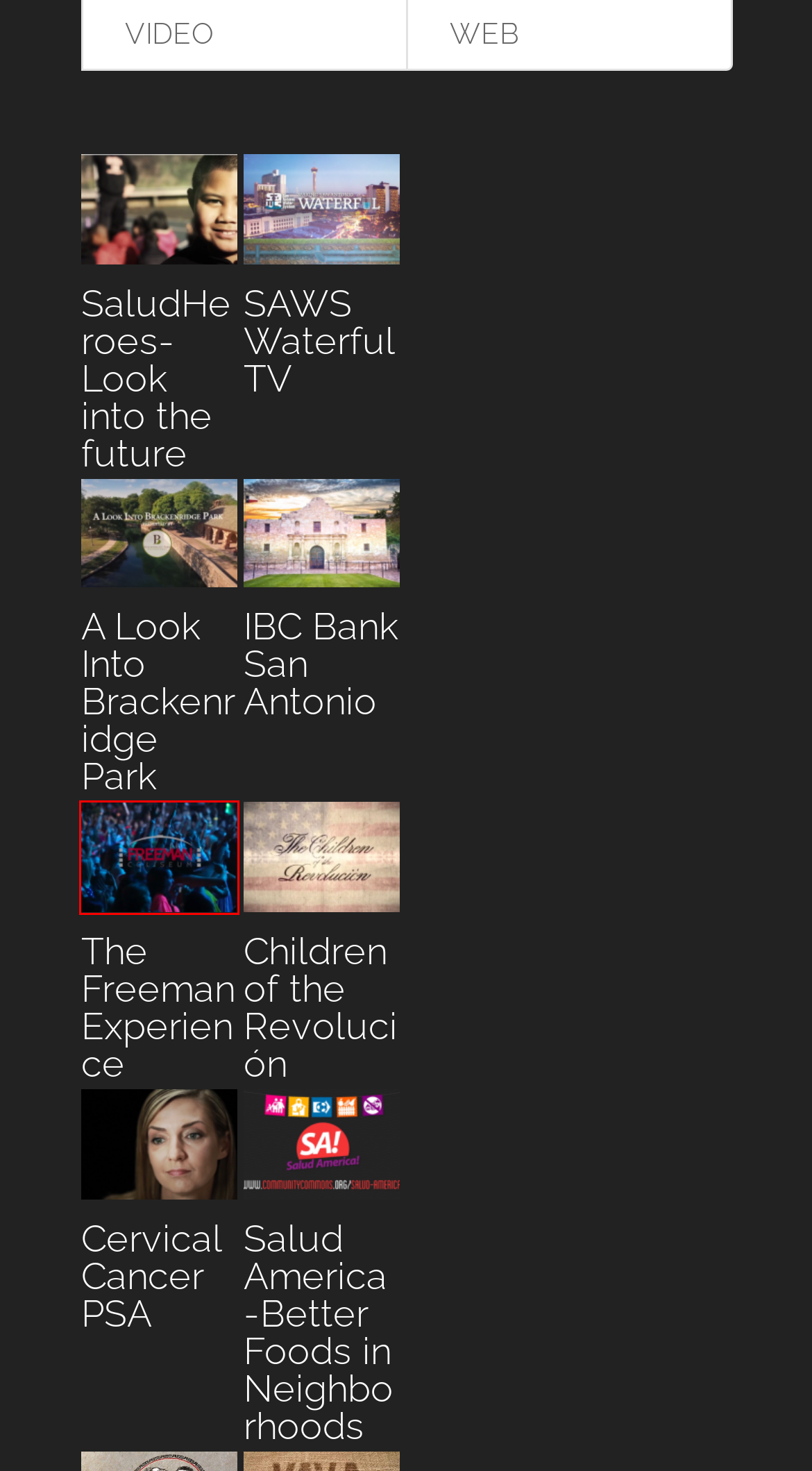Observe the provided screenshot of a webpage with a red bounding box around a specific UI element. Choose the webpage description that best fits the new webpage after you click on the highlighted element. These are your options:
A. Children of the Revolución - Sprocket
B. SaludHeroes-Look into the future - Sprocket
C. Cervical Cancer PSA - Sprocket
D. A Look Into Brackenridge Park - Sprocket
E. The Freeman Experience - Sprocket
F. ANIMATION Archives - Sprocket
G. SAWS Waterful TV - Sprocket
H. Salud America-Better Foods in Neighborhoods - Sprocket

E